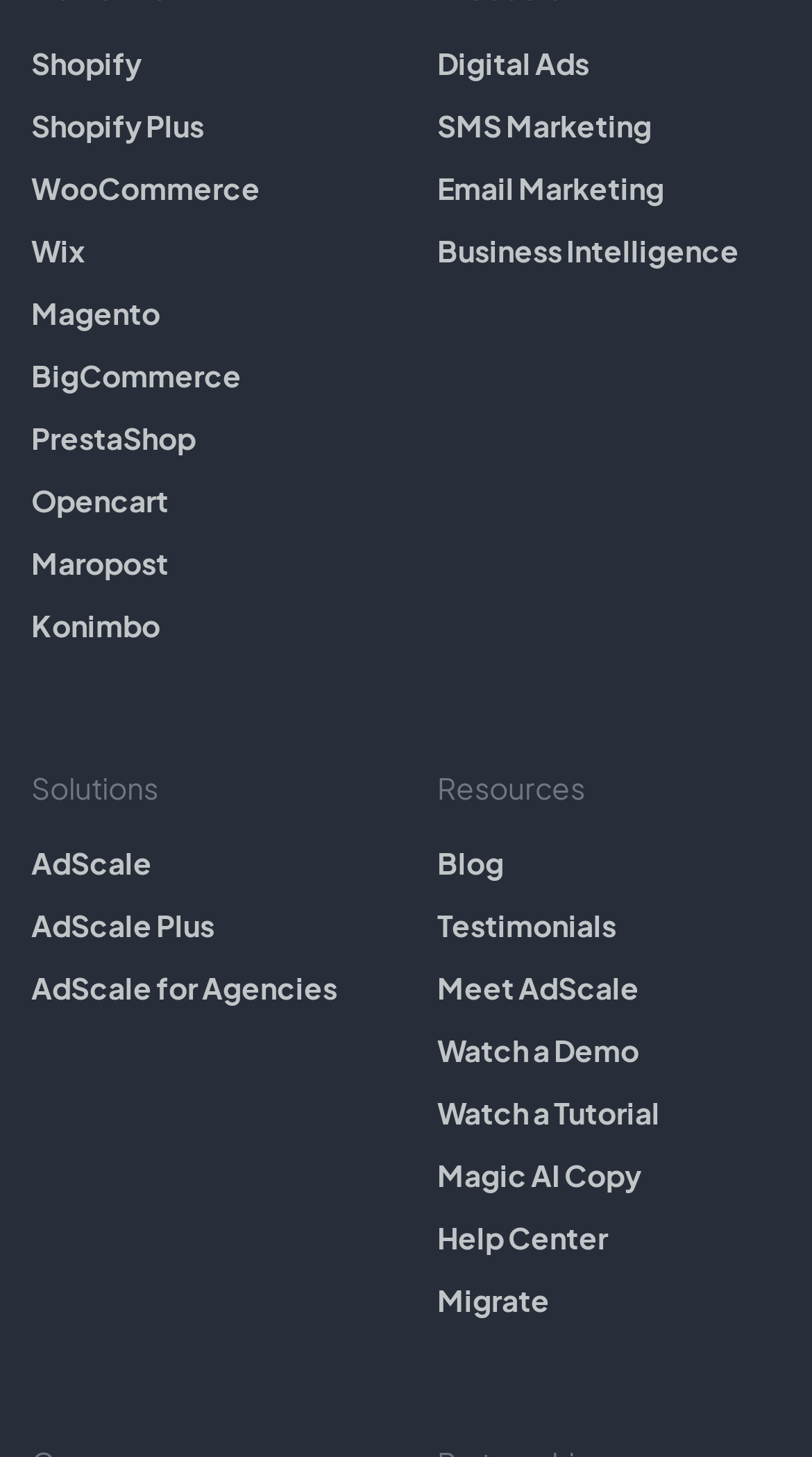What is the last resource listed?
Use the information from the image to give a detailed answer to the question.

I located the 'Resources' section by finding the StaticText element with the text 'Resources'. Then, I examined the links below it and found that the last one is 'Migrate' with a bounding box coordinate of [0.538, 0.878, 0.962, 0.907].